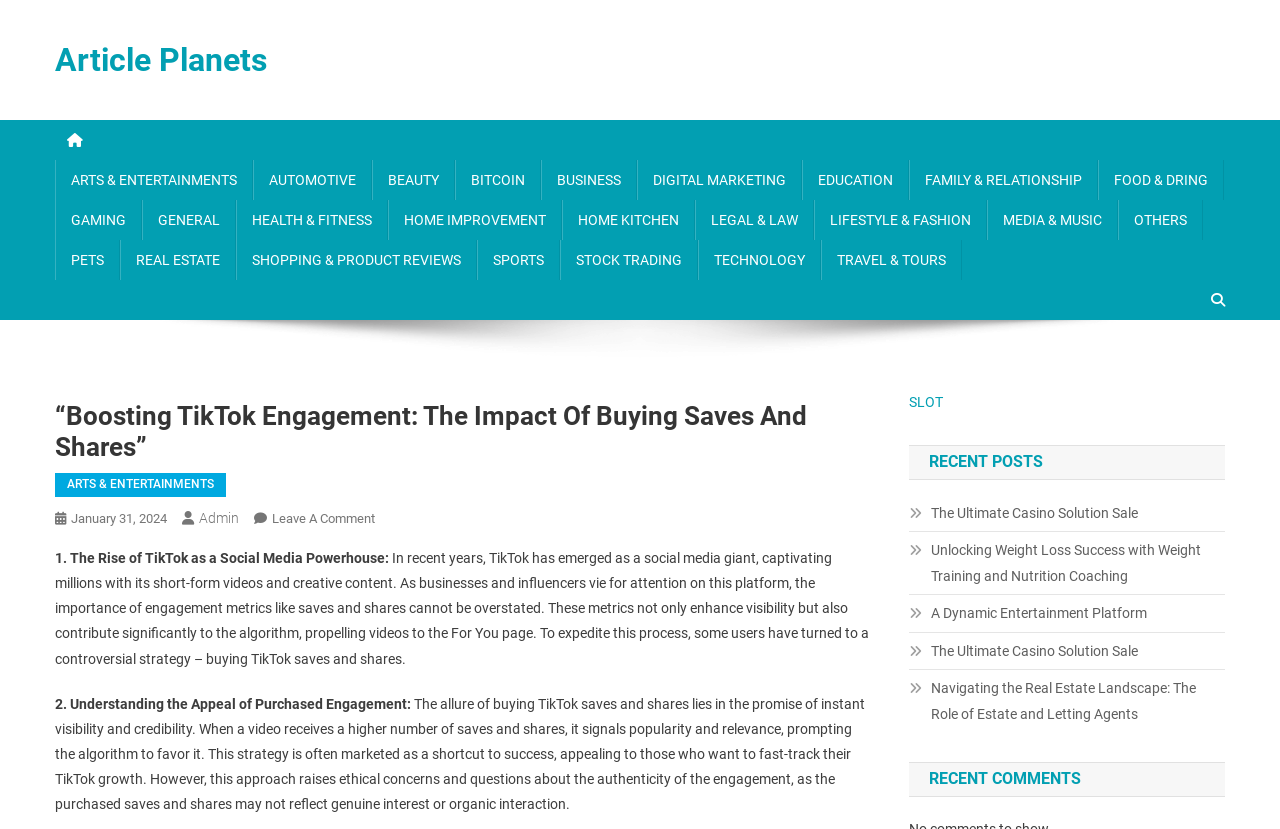Locate the bounding box coordinates for the element described below: "DIGITAL MARKETING". The coordinates must be four float values between 0 and 1, formatted as [left, top, right, bottom].

[0.498, 0.193, 0.627, 0.241]